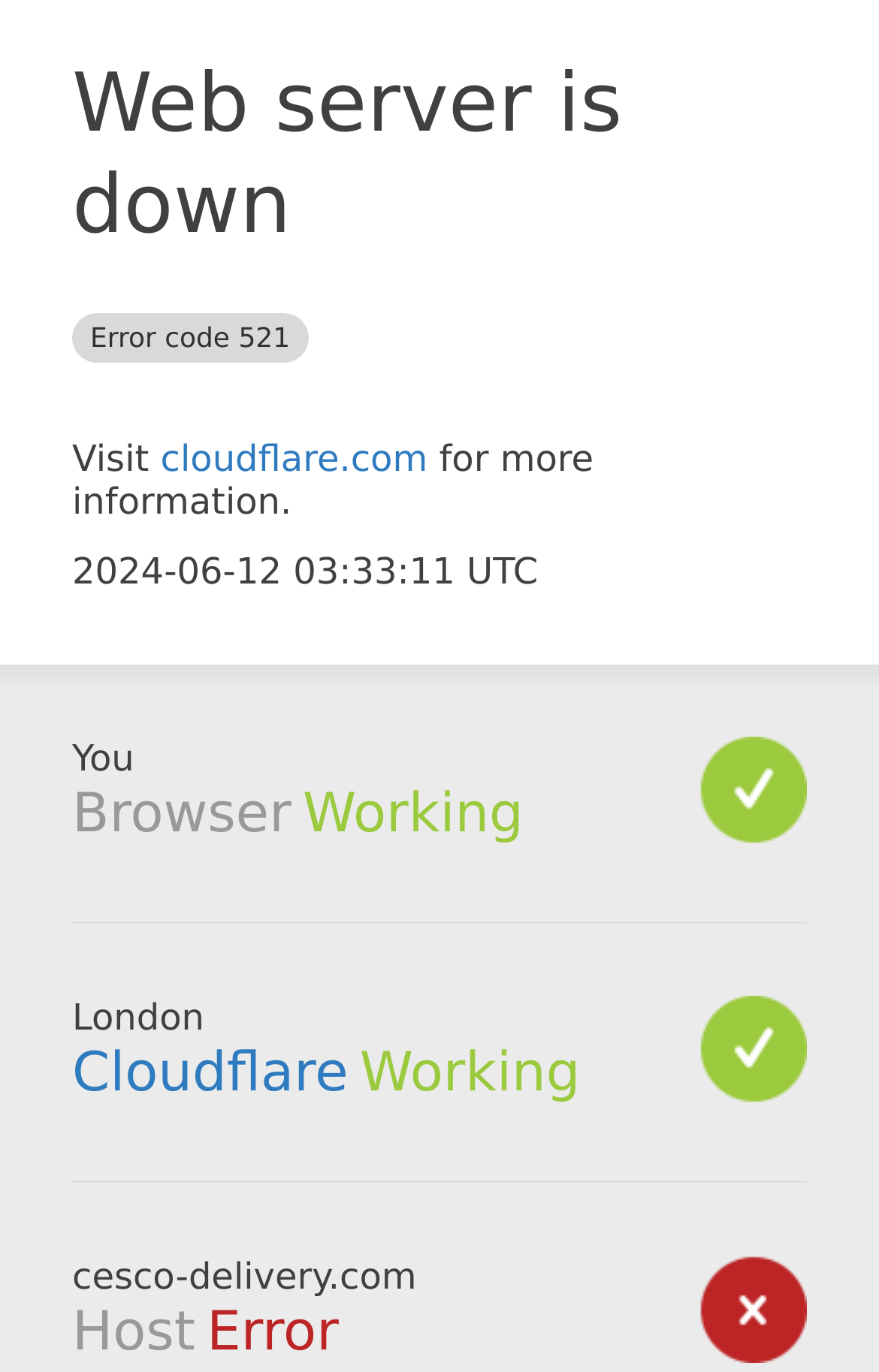Can you locate the main headline on this webpage and provide its text content?

Web server is down Error code 521